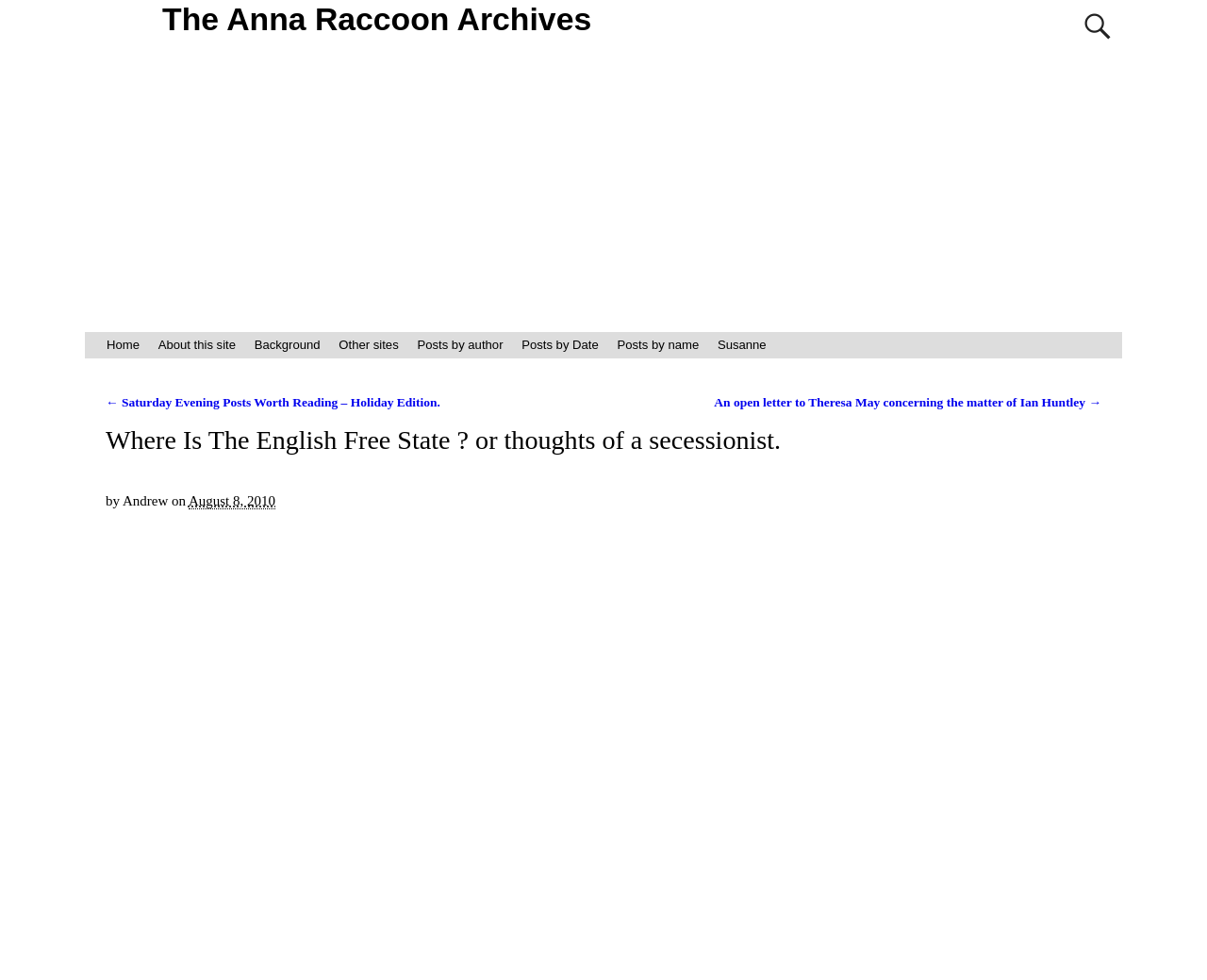Give a detailed account of the webpage's layout and content.

The webpage is titled "Where Is The English Free State? or thoughts of a secessionist. – The Anna Raccoon Archives". At the top, there is a heading with the title "The Anna Raccoon Archives", which is also a link. Below this heading, there is a search box located at the top right corner of the page.

The main navigation menu is situated below the search box, consisting of seven links: "Home", "About this site", "Background", "Other sites", "Posts by author", "Posts by Date", and "Posts by name". These links are aligned horizontally and take up a significant portion of the page's width.

Further down, there is a section with a heading "Post navigation" that contains two links: "← Saturday Evening Posts Worth Reading – Holiday Edition." and "An open letter to Theresa May concerning the matter of Ian Huntley →". These links are positioned on either side of the page, with the first link on the left and the second link on the right.

Below the post navigation section, there is a header with the title "Where Is The English Free State? or thoughts of a secessionist.", which is followed by the author's name "Andrew" and the date "August 8, 2010".